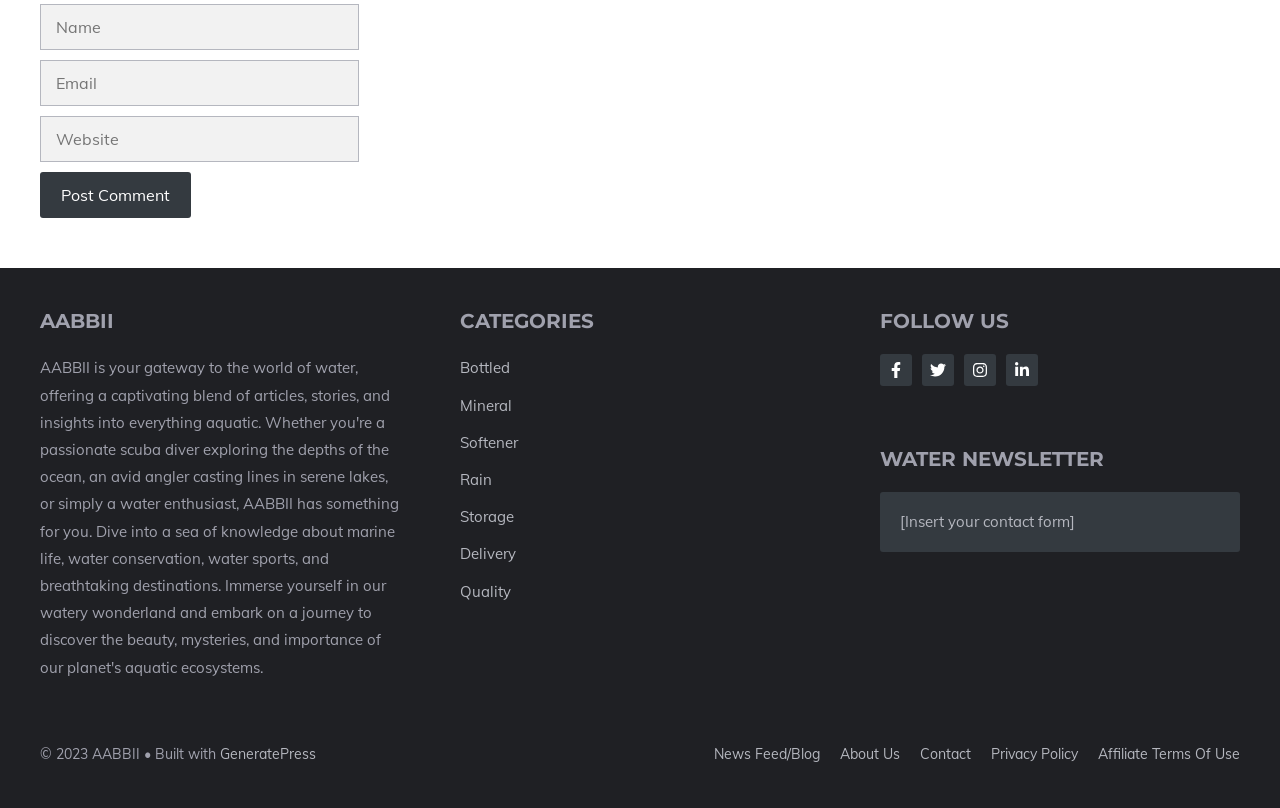Please identify the bounding box coordinates of the element that needs to be clicked to execute the following command: "Enter your email". Provide the bounding box using four float numbers between 0 and 1, formatted as [left, top, right, bottom].

[0.031, 0.075, 0.28, 0.132]